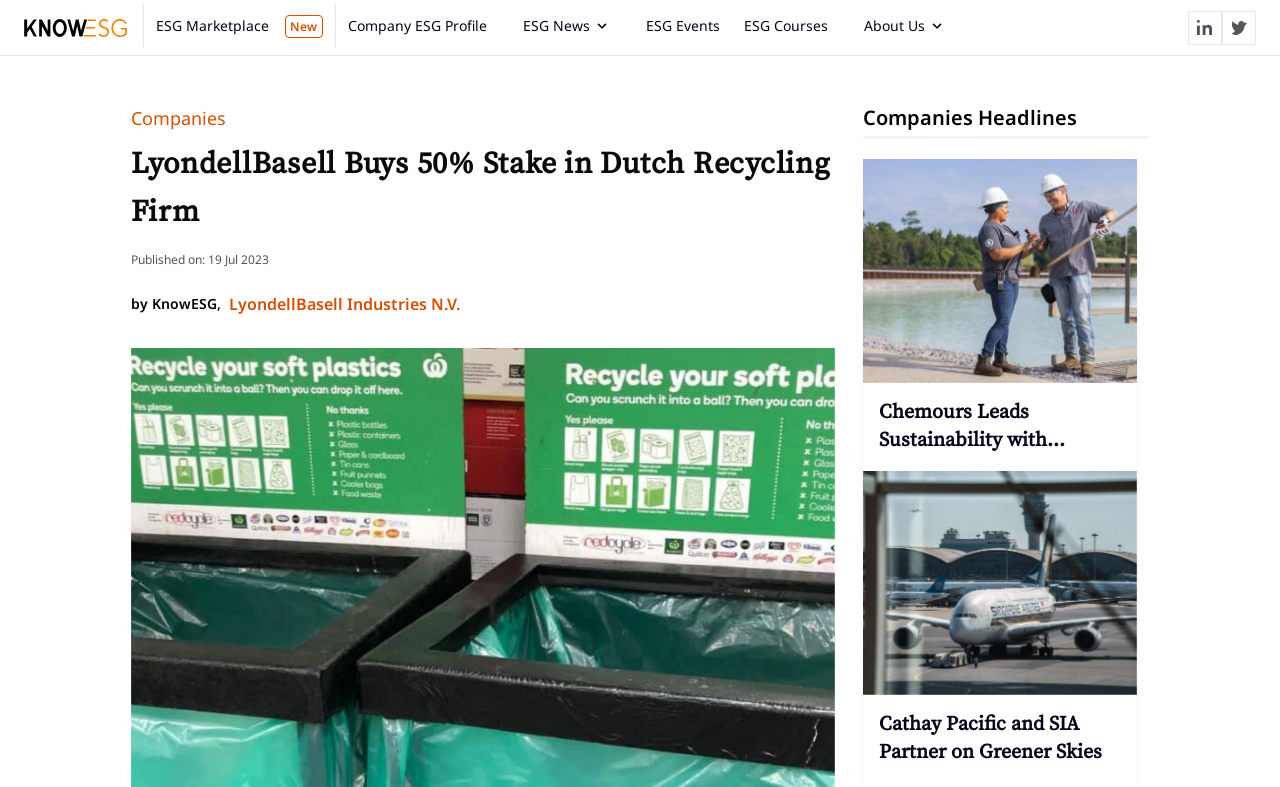Identify the bounding box coordinates of the clickable region to carry out the given instruction: "Read about Company ESG Profile".

[0.262, 0.005, 0.39, 0.064]